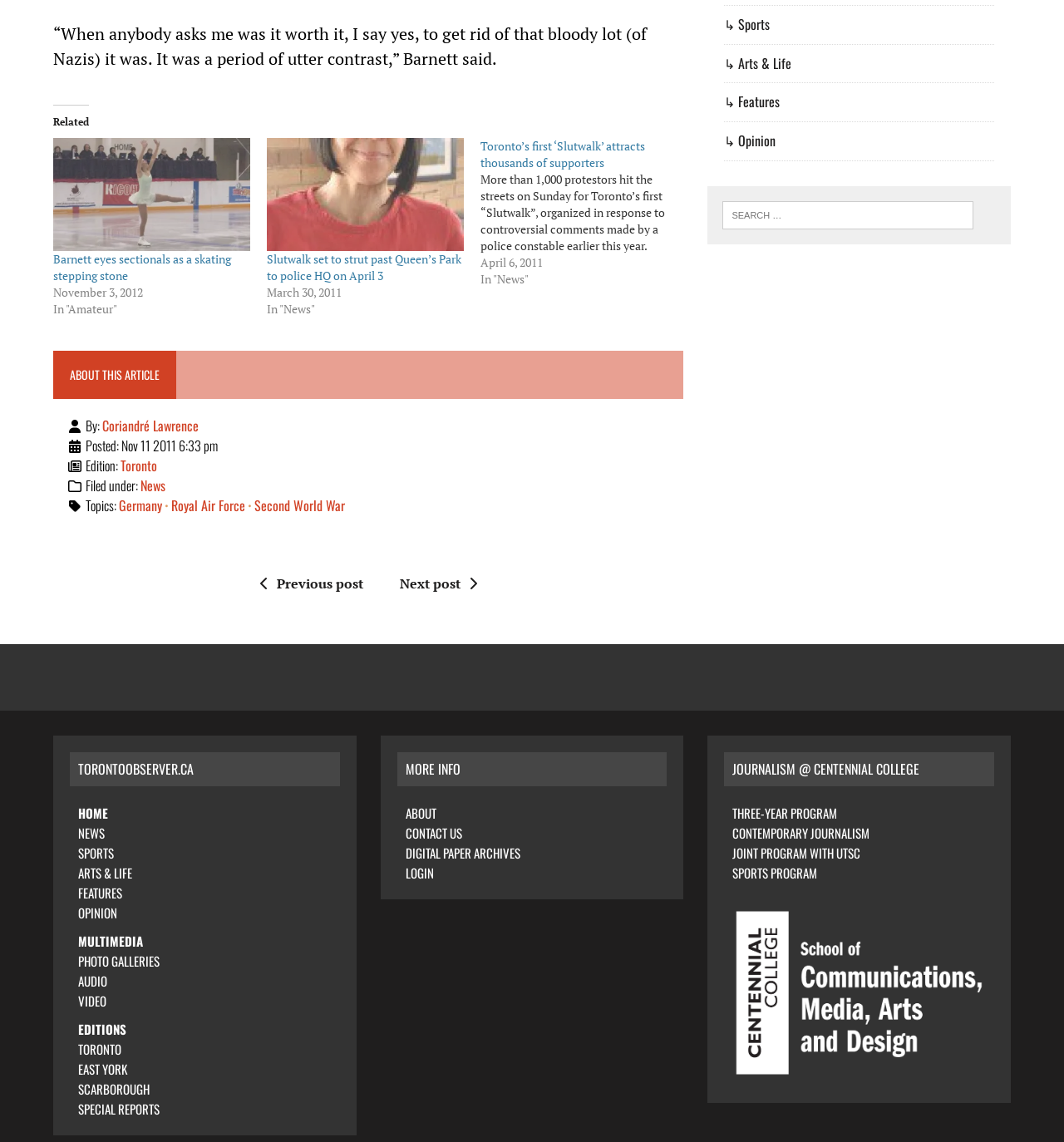What is the topic of the article?
Look at the image and construct a detailed response to the question.

I determined the topic of the article by looking at the 'Topics:' section, which lists 'Germany', 'Royal Air Force', and 'Second World War'. This suggests that the article is related to the Second World War.